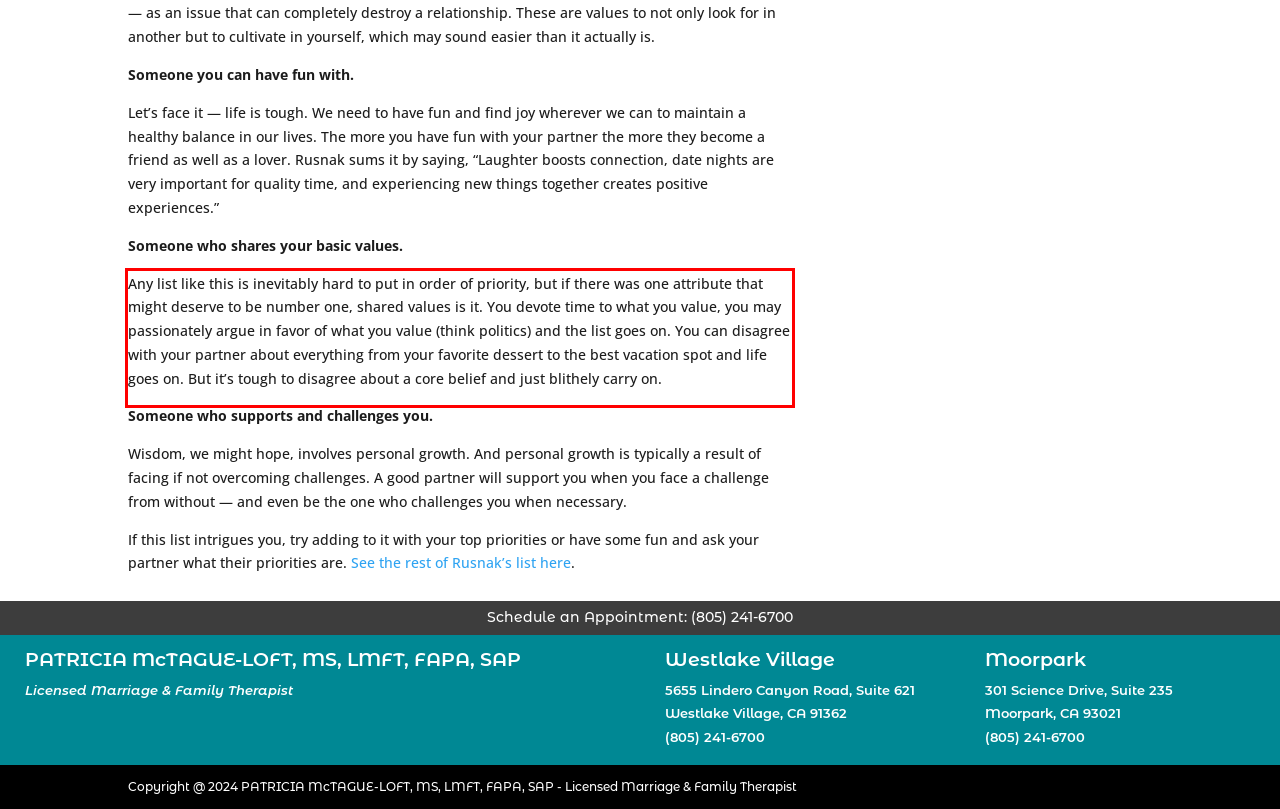You have a webpage screenshot with a red rectangle surrounding a UI element. Extract the text content from within this red bounding box.

Any list like this is inevitably hard to put in order of priority, but if there was one attribute that might deserve to be number one, shared values is it. You devote time to what you value, you may passionately argue in favor of what you value (think politics) and the list goes on. You can disagree with your partner about everything from your favorite dessert to the best vacation spot and life goes on. But it’s tough to disagree about a core belief and just blithely carry on.